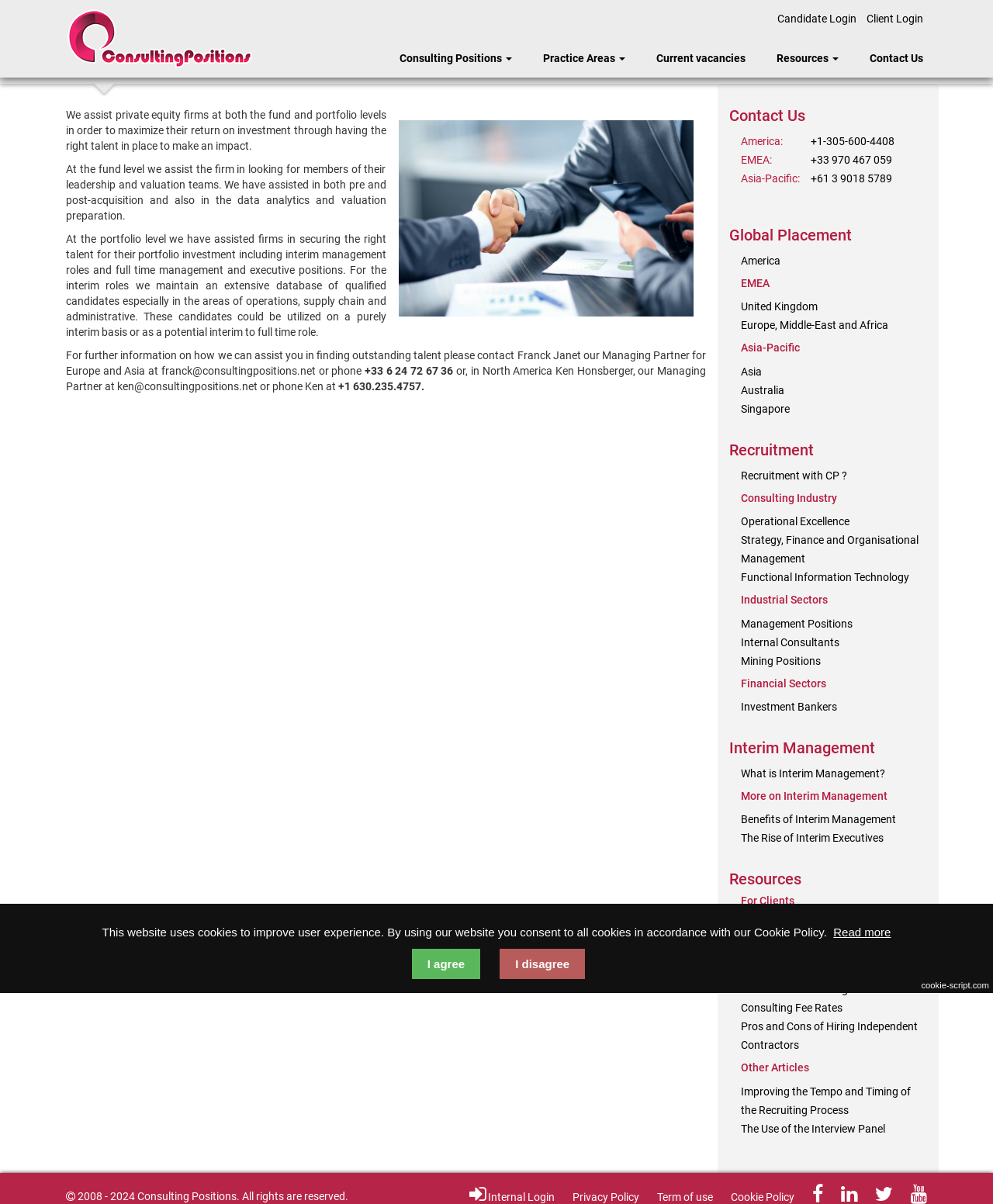Find the bounding box of the web element that fits this description: "Singapore".

[0.746, 0.334, 0.795, 0.345]